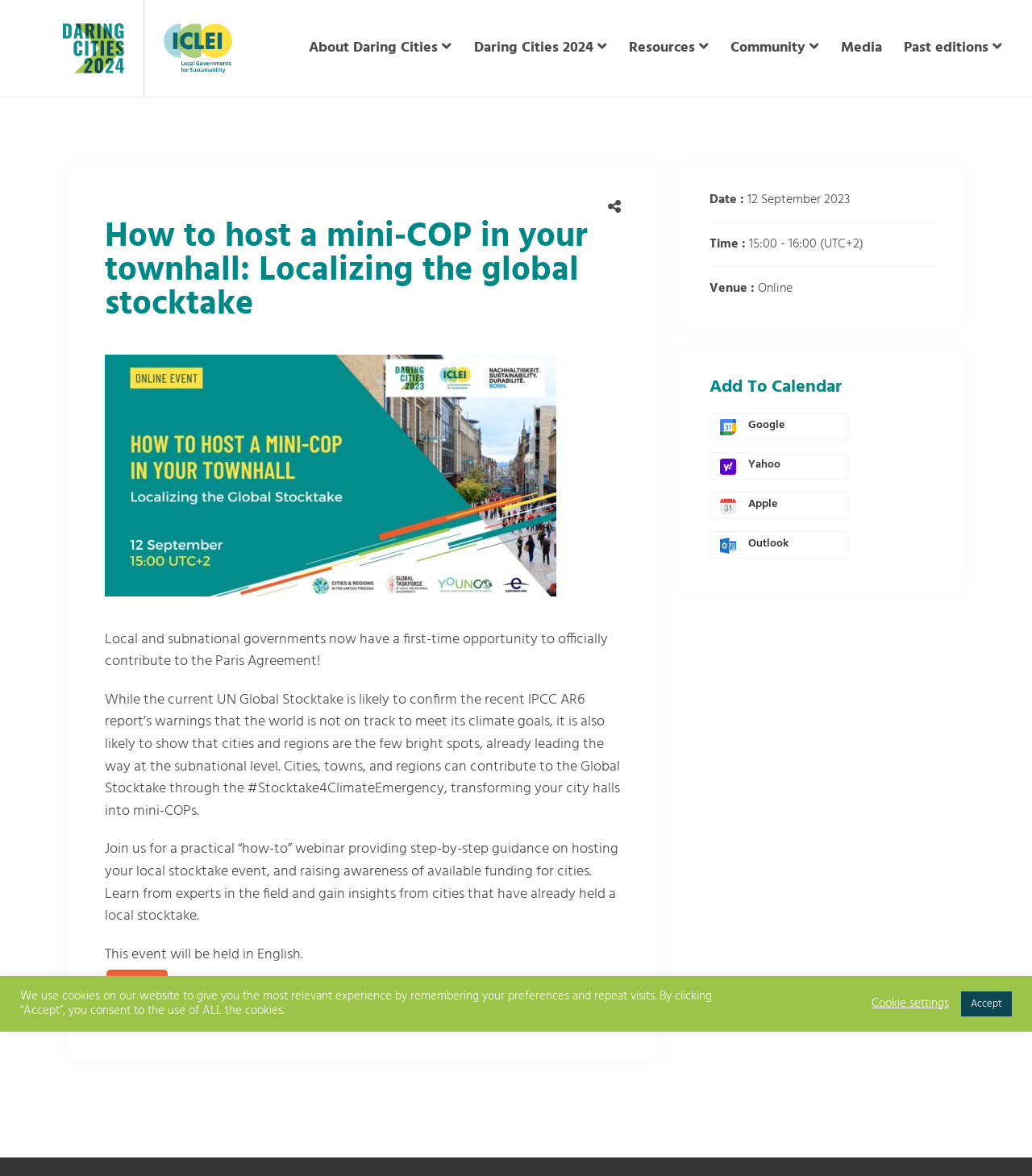Please pinpoint the bounding box coordinates for the region I should click to adhere to this instruction: "View past editions".

[0.865, 0.026, 0.982, 0.056]